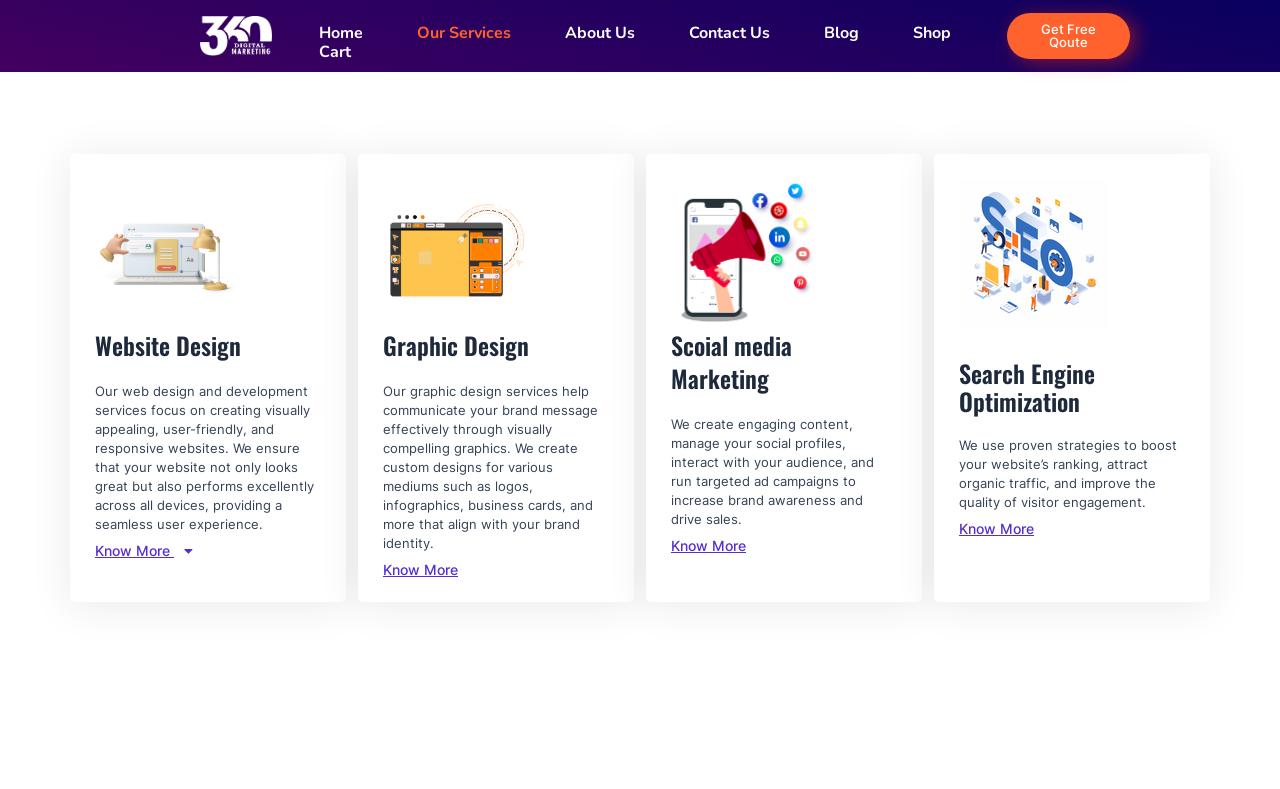What is the focus of the company's graphic design services?
Carefully analyze the image and provide a thorough answer to the question.

The company's graphic design services focus on communicating the client's brand message effectively through visually compelling graphics. This is evident from the description of the graphic design service on the webpage.